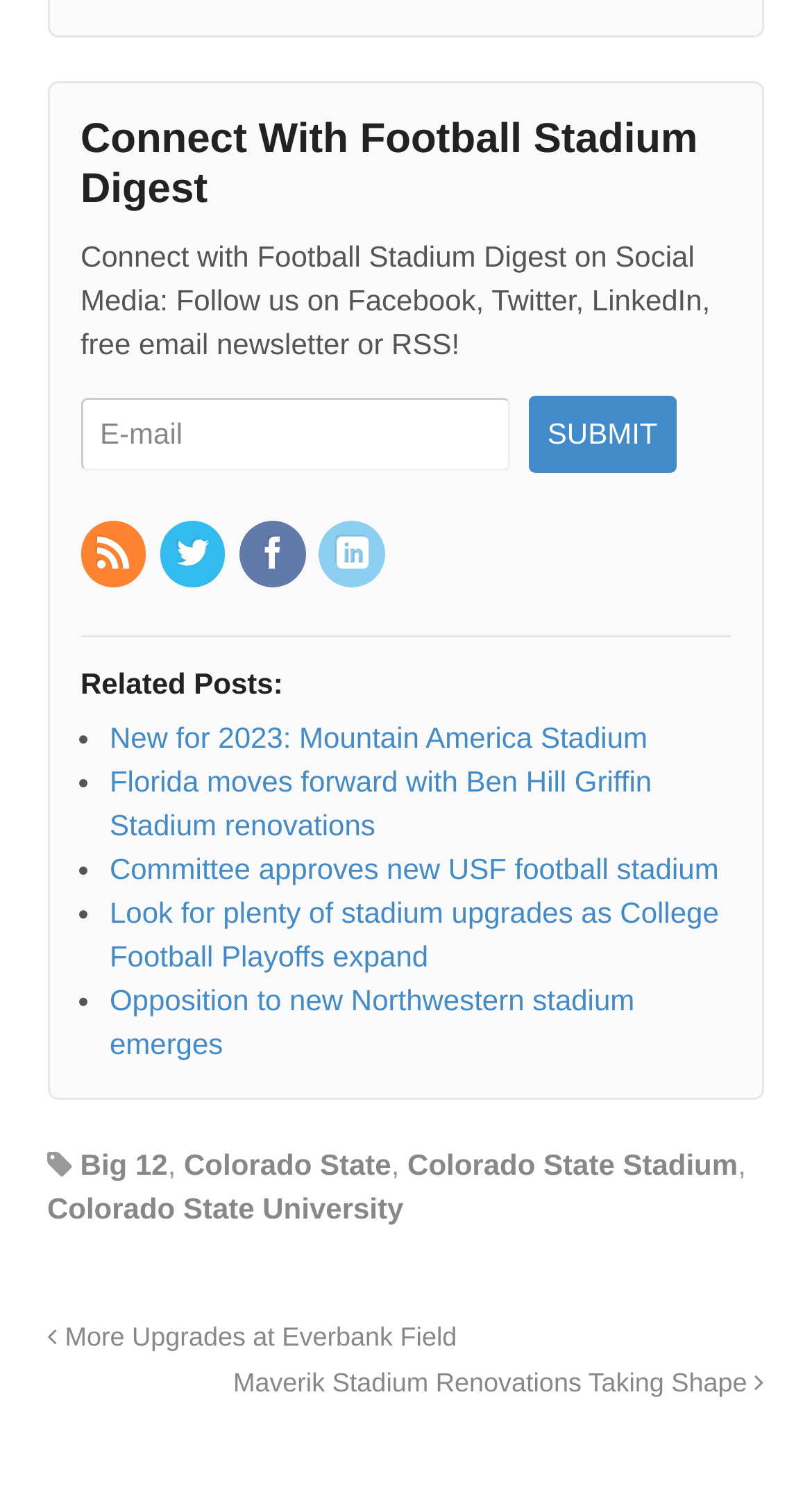Please respond to the question using a single word or phrase:
What is the topic of the related posts?

Stadium news